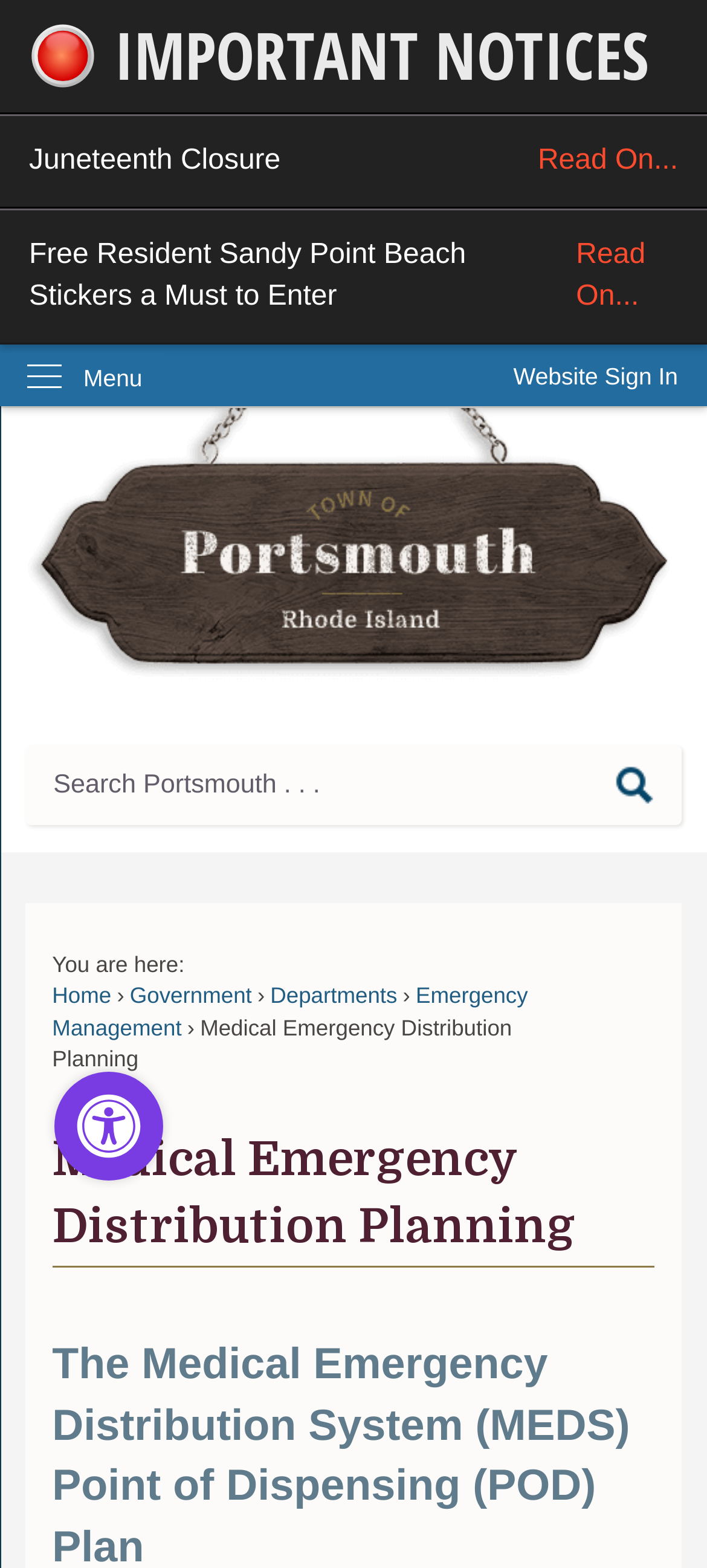Please determine the bounding box coordinates of the element to click on in order to accomplish the following task: "Discover personalization options". Ensure the coordinates are four float numbers ranging from 0 to 1, i.e., [left, top, right, bottom].

[0.051, 0.672, 0.256, 0.764]